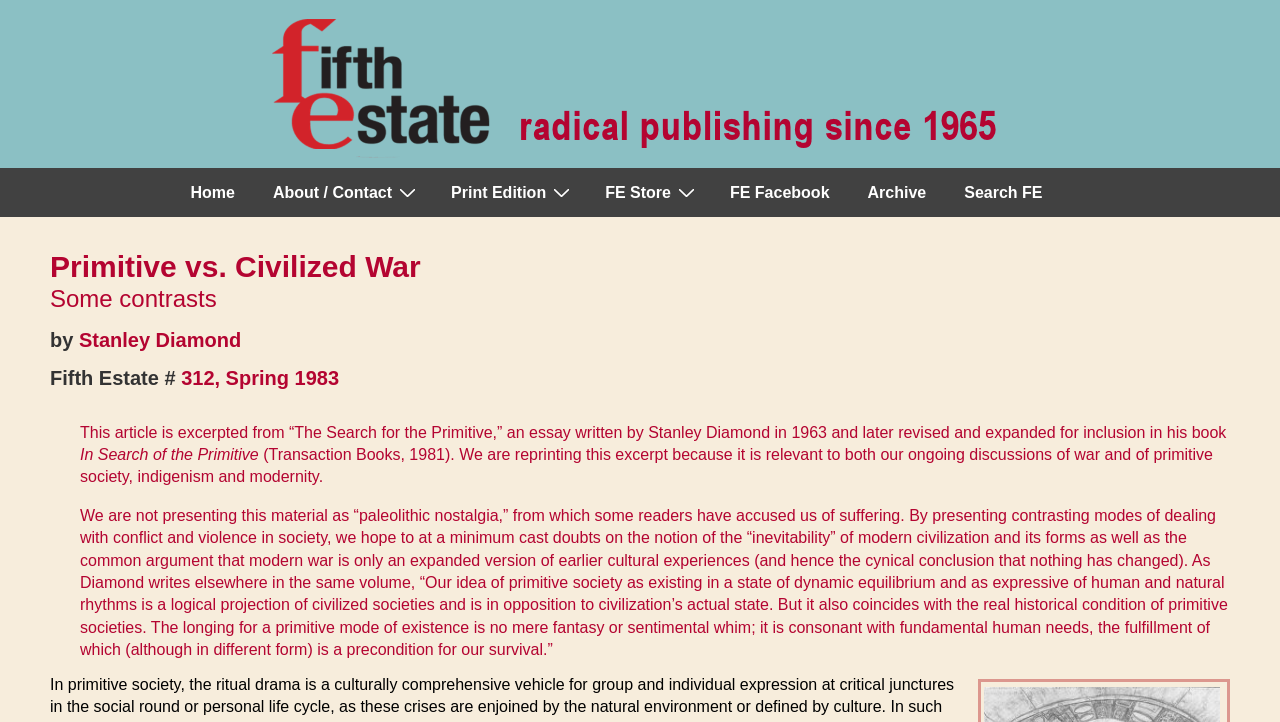Locate the bounding box coordinates of the clickable region necessary to complete the following instruction: "Read the article by Stanley Diamond". Provide the coordinates in the format of four float numbers between 0 and 1, i.e., [left, top, right, bottom].

[0.062, 0.455, 0.188, 0.486]